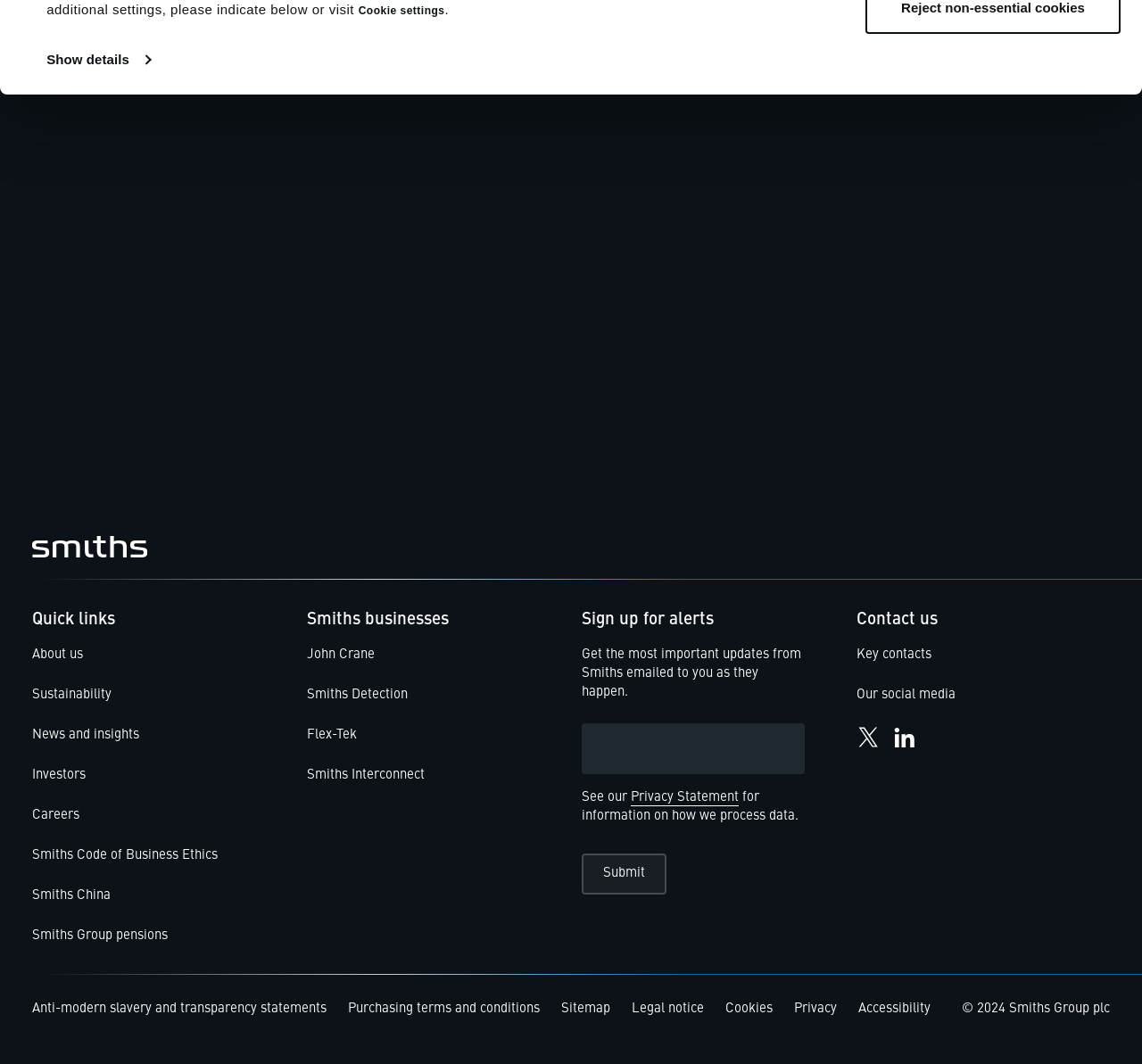Locate the coordinates of the bounding box for the clickable region that fulfills this instruction: "Find out more about Smiths Interconnect launches new technology to reduce power loss in industrial batteries".

[0.054, 0.343, 0.152, 0.359]